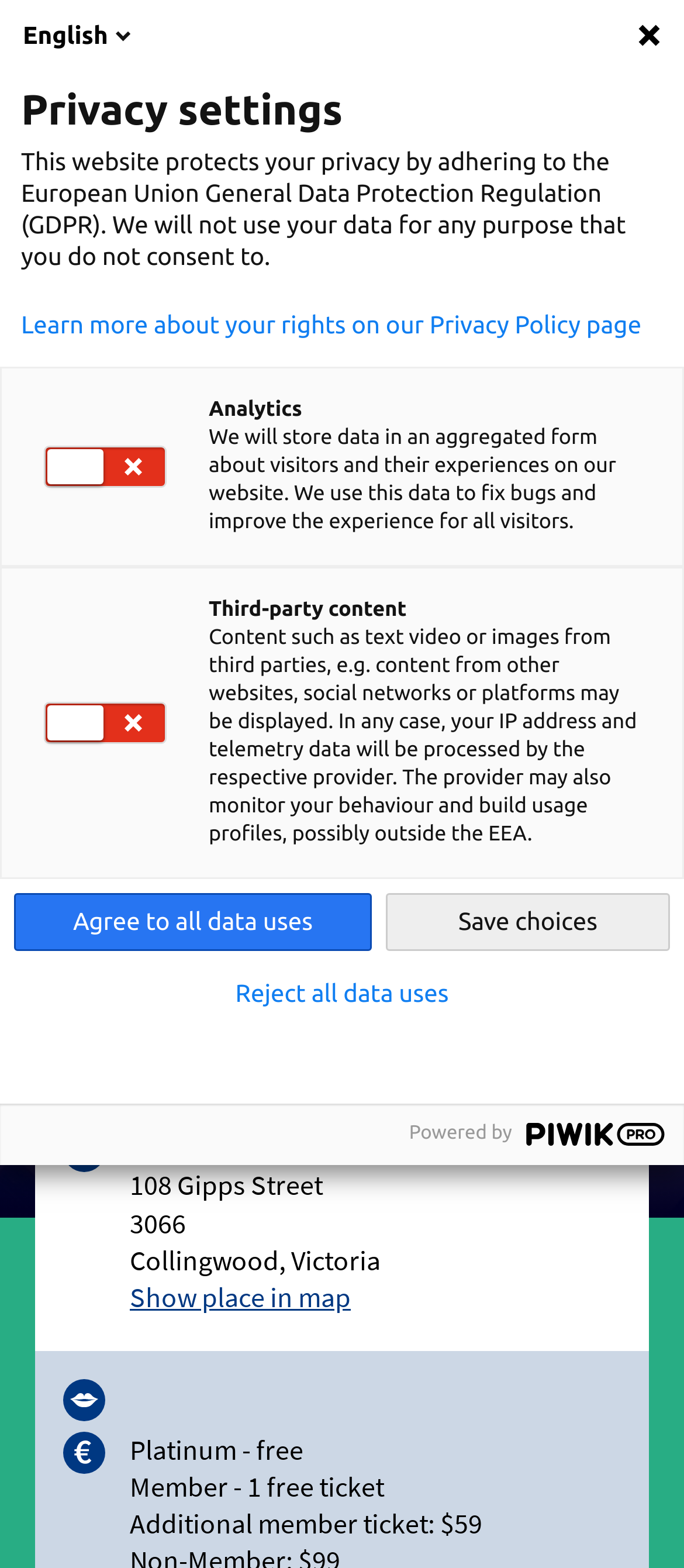Please identify the bounding box coordinates of the region to click in order to complete the task: "Click the 'Share' link". The coordinates must be four float numbers between 0 and 1, specified as [left, top, right, bottom].

[0.082, 0.634, 0.285, 0.67]